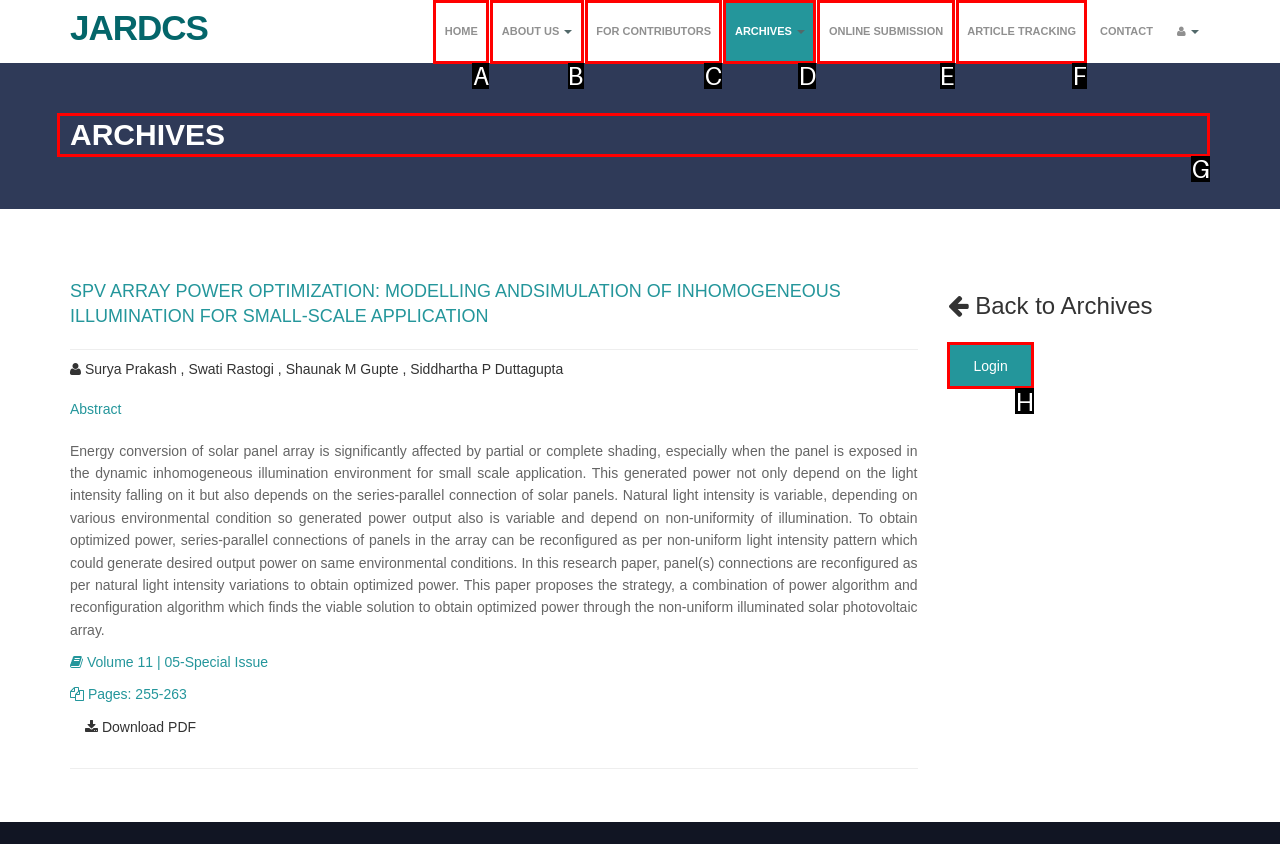Determine the HTML element to be clicked to complete the task: View Archives. Answer by giving the letter of the selected option.

G